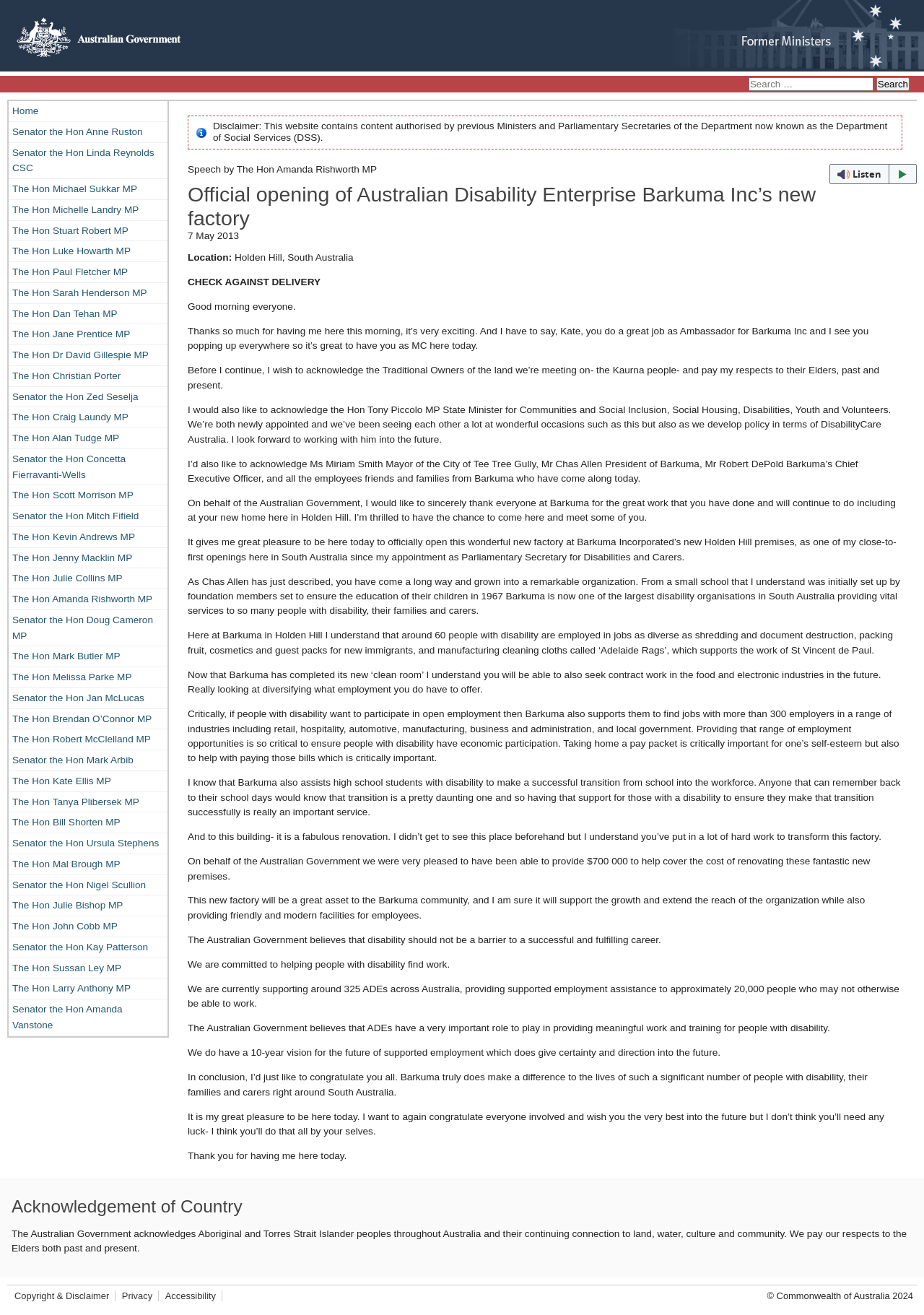Generate the text of the webpage's primary heading.

Official opening of Australian Disability Enterprise Barkuma Inc’s new factory